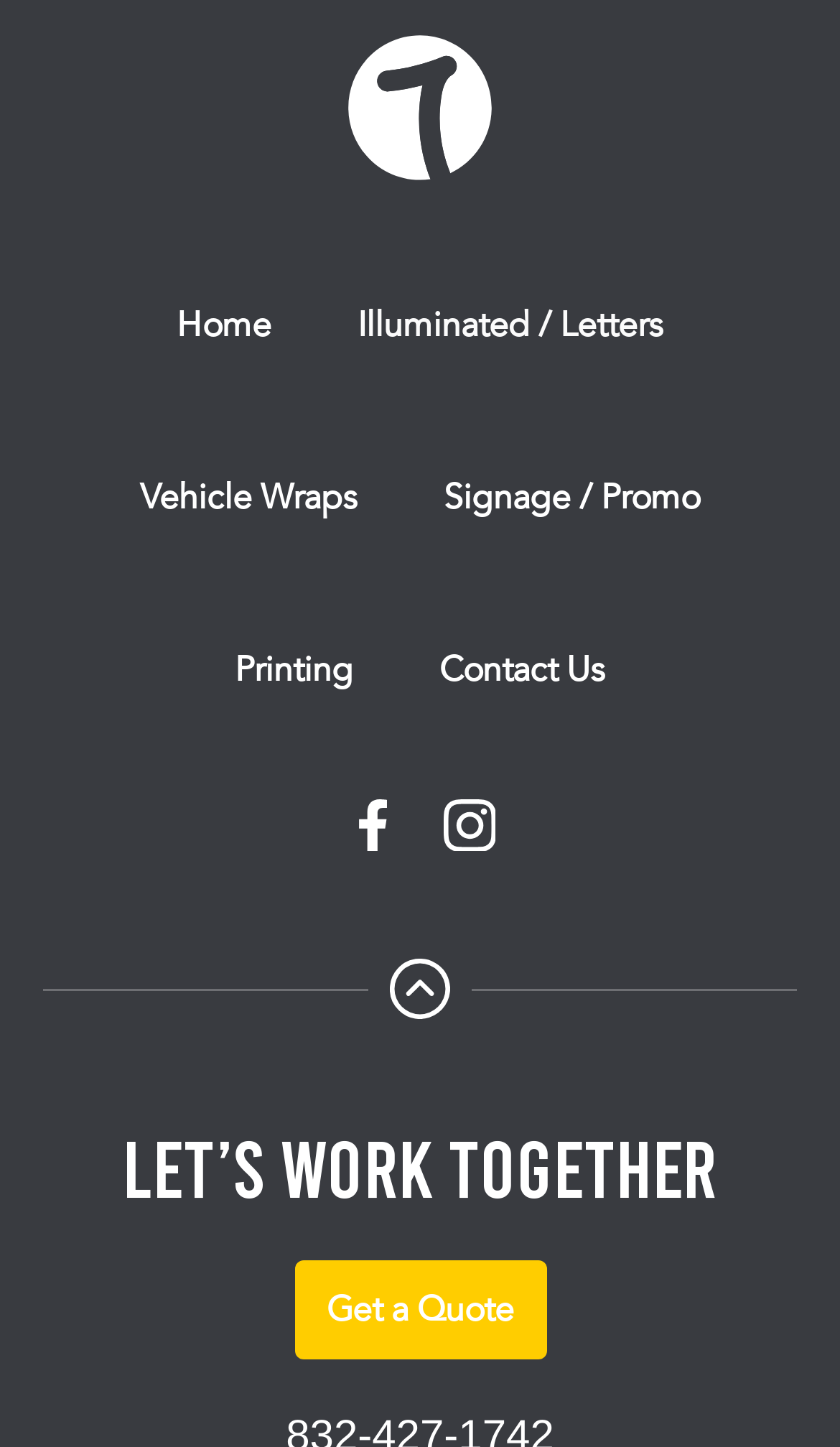Please answer the following question as detailed as possible based on the image: 
How many images are there above the 'LET’S WORK TOGETHER' heading?

There are three images above the 'LET’S WORK TOGETHER' heading, which is located at [0.051, 0.779, 0.949, 0.834]. These images have bounding boxes of [0.412, 0.552, 0.474, 0.588], [0.528, 0.552, 0.591, 0.588], and [0.464, 0.663, 0.536, 0.704] respectively.